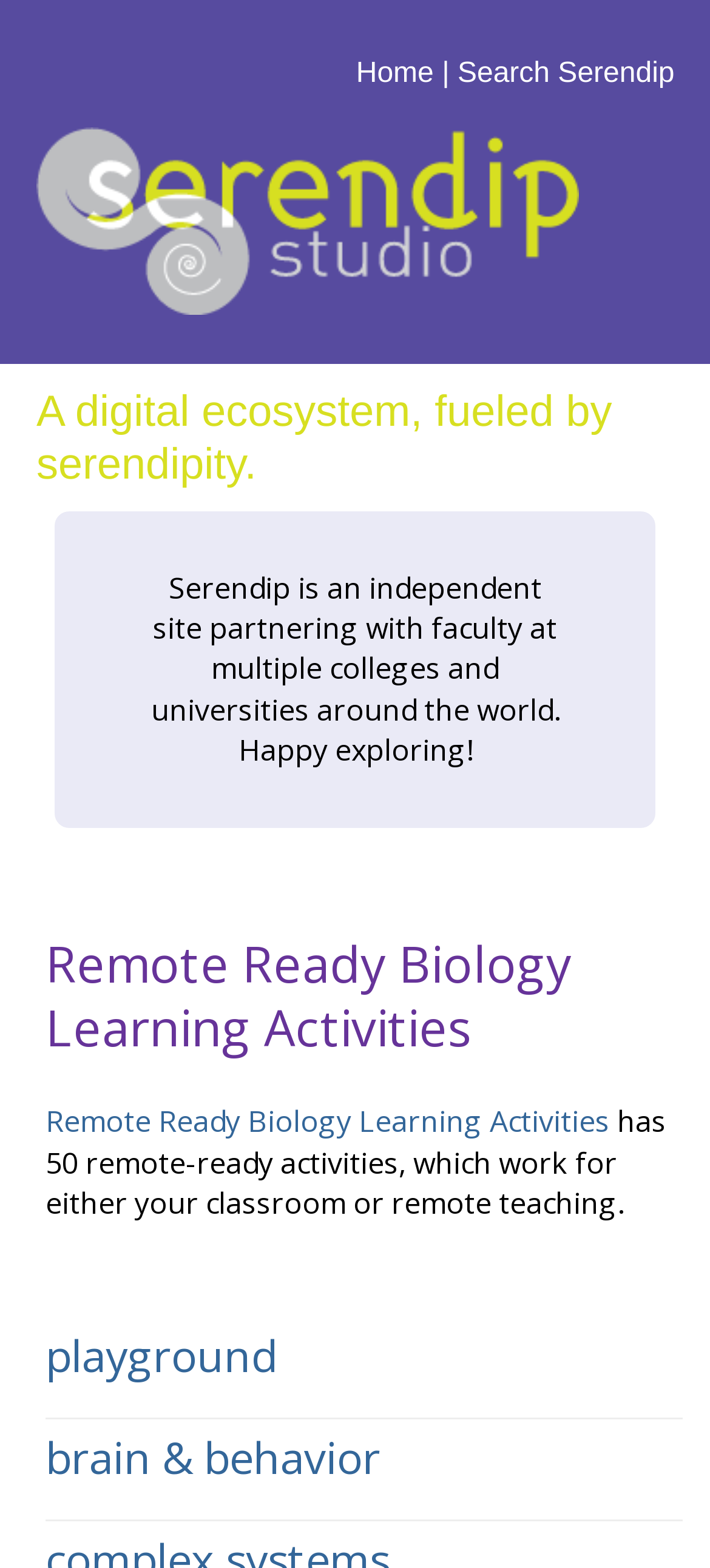Give the bounding box coordinates for the element described as: "Remote Ready Biology Learning Activities".

[0.064, 0.703, 0.859, 0.728]